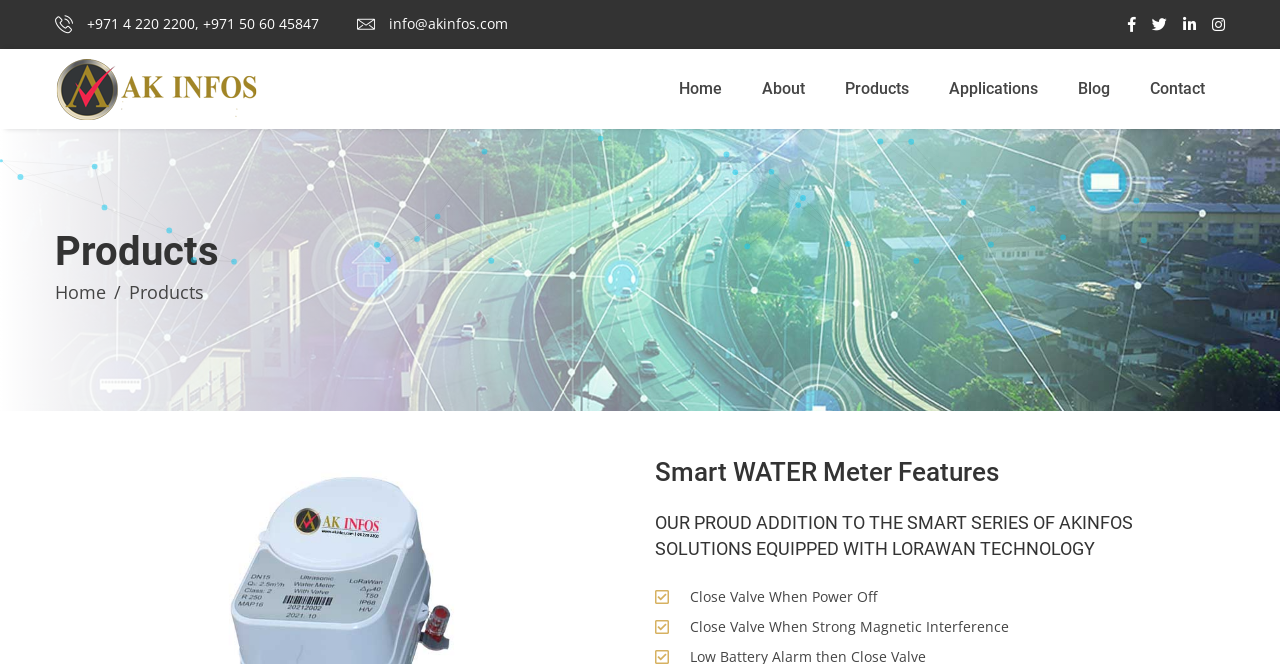How many navigation links are in the top menu?
Refer to the image and give a detailed response to the question.

I counted the links in the top navigation bar, which are 'Home', 'About', 'Products', 'Applications', 'Blog', and 'Contact'.